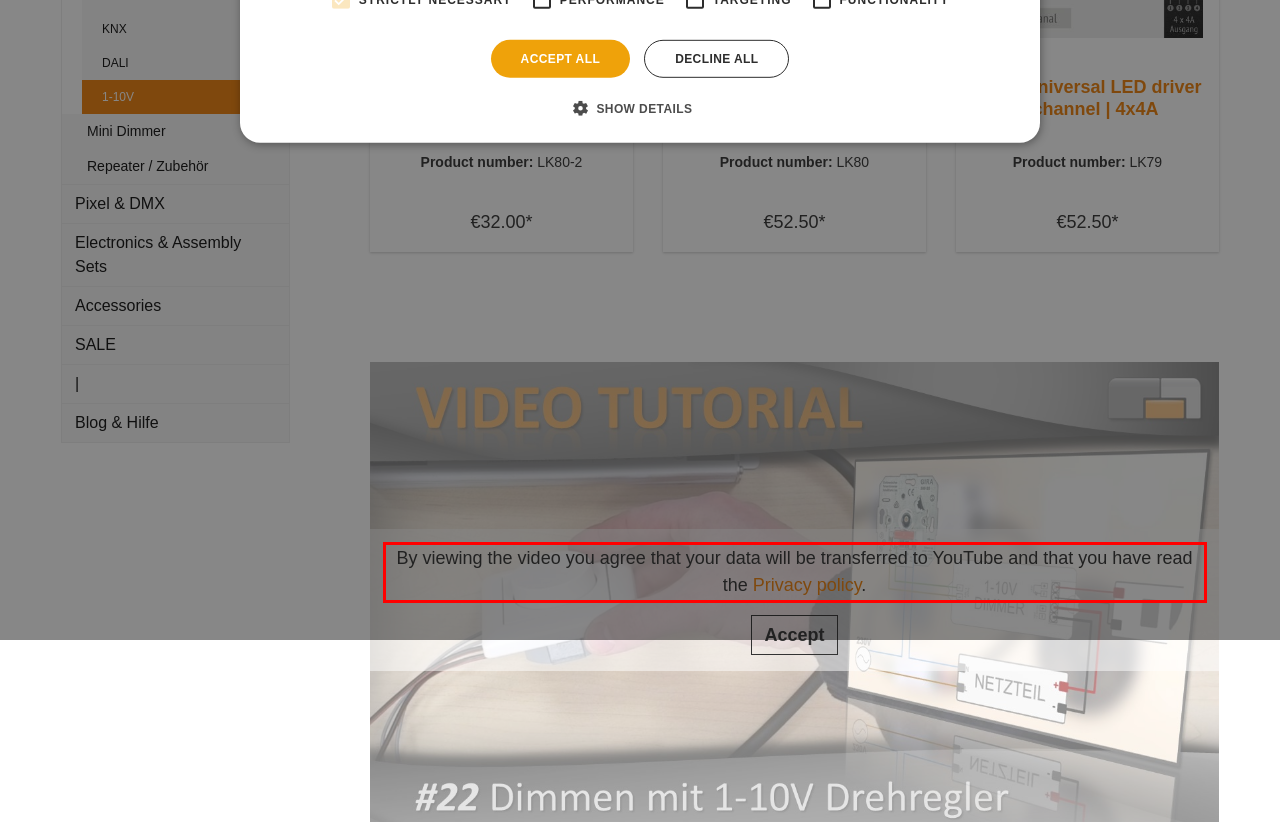You are provided with a screenshot of a webpage containing a red bounding box. Please extract the text enclosed by this red bounding box.

By viewing the video you agree that your data will be transferred to YouTube and that you have read the Privacy policy.